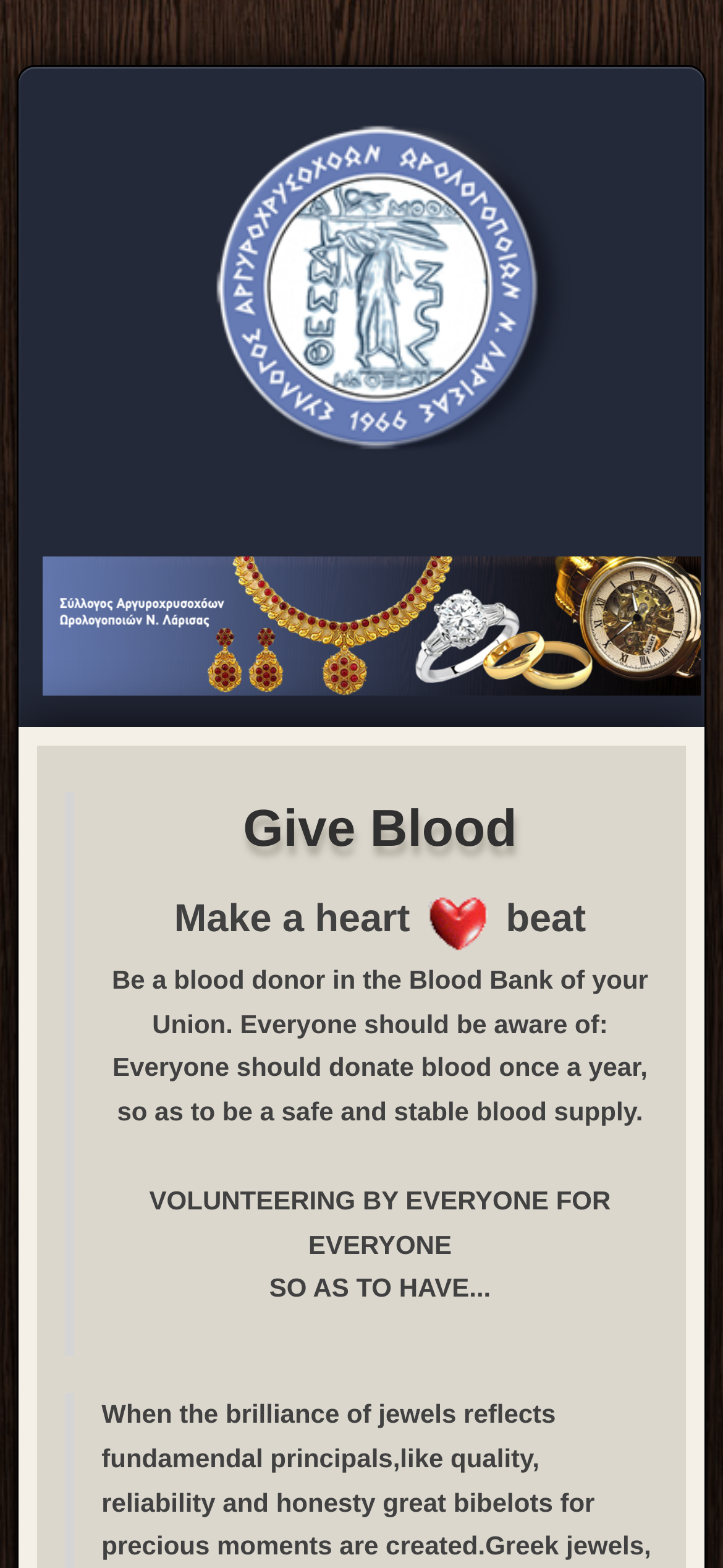Using the information in the image, could you please answer the following question in detail:
What is the relationship between jewels and blood donation?

The webpage seems to have two unrelated sections: one about blood donation and another about jewels. The text 'When the brilliance of jewels reflects fundamental principles, like quality, reliability and honesty great bibelots for precious moments are created' appears to be unrelated to blood donation, and its purpose is unclear.